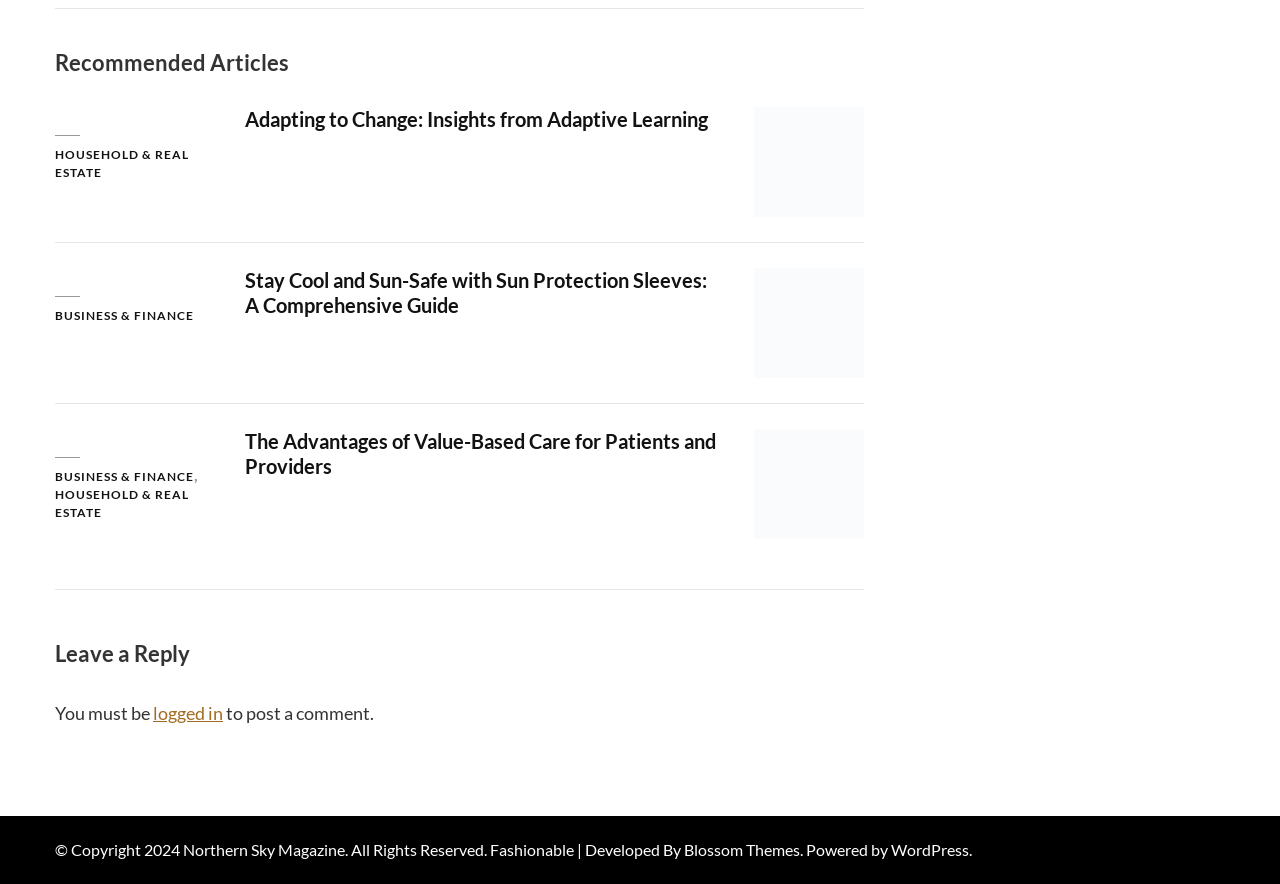Determine the bounding box for the UI element as described: "WordPress". The coordinates should be represented as four float numbers between 0 and 1, formatted as [left, top, right, bottom].

[0.696, 0.95, 0.757, 0.972]